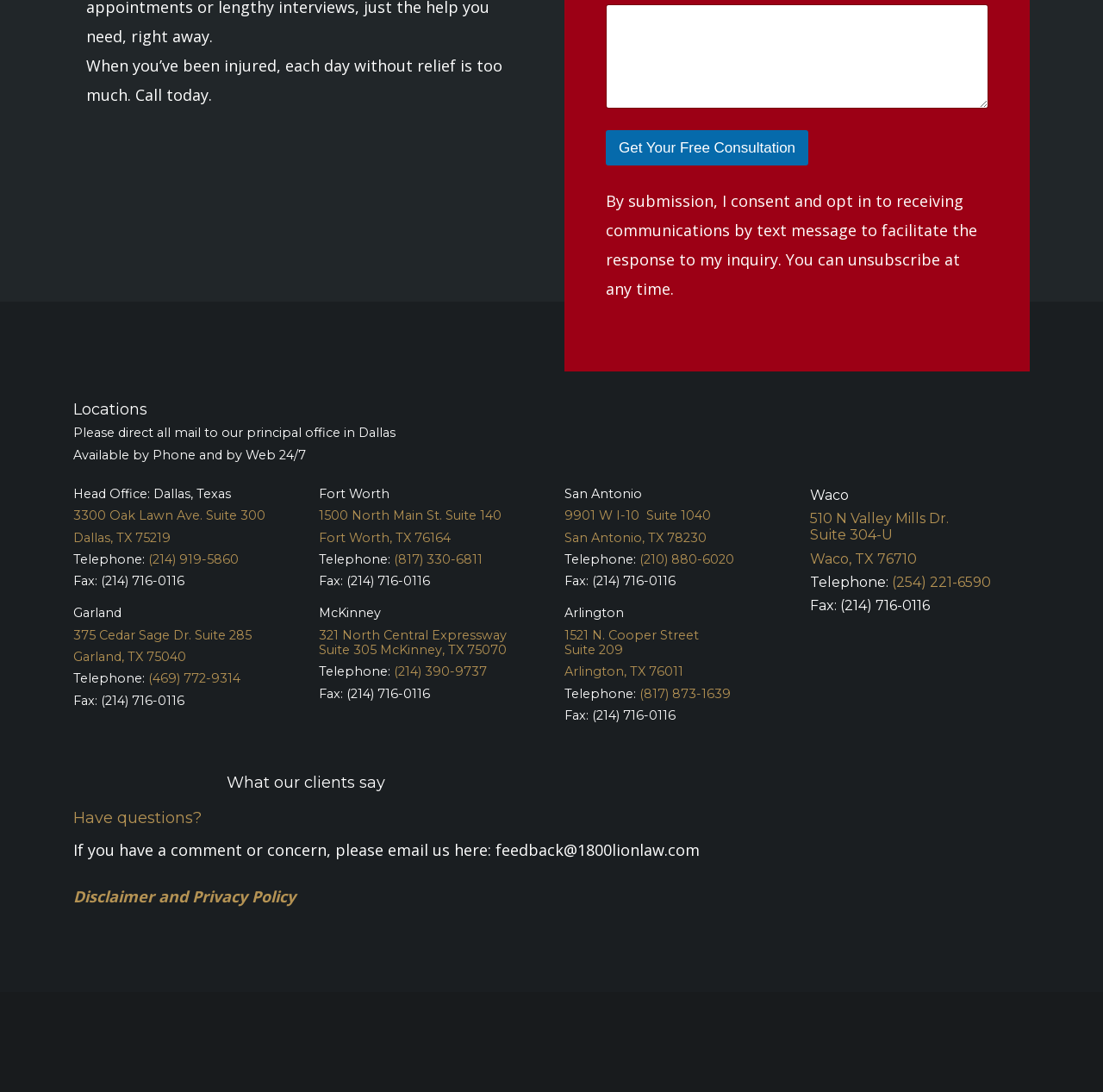Using the details in the image, give a detailed response to the question below:
How can I provide feedback to the company?

I found the feedback email by looking at the 'Have questions?' section, where it says 'If you have a comment or concern, please email us here:' and provides the email address feedback@1800lionlaw.com.